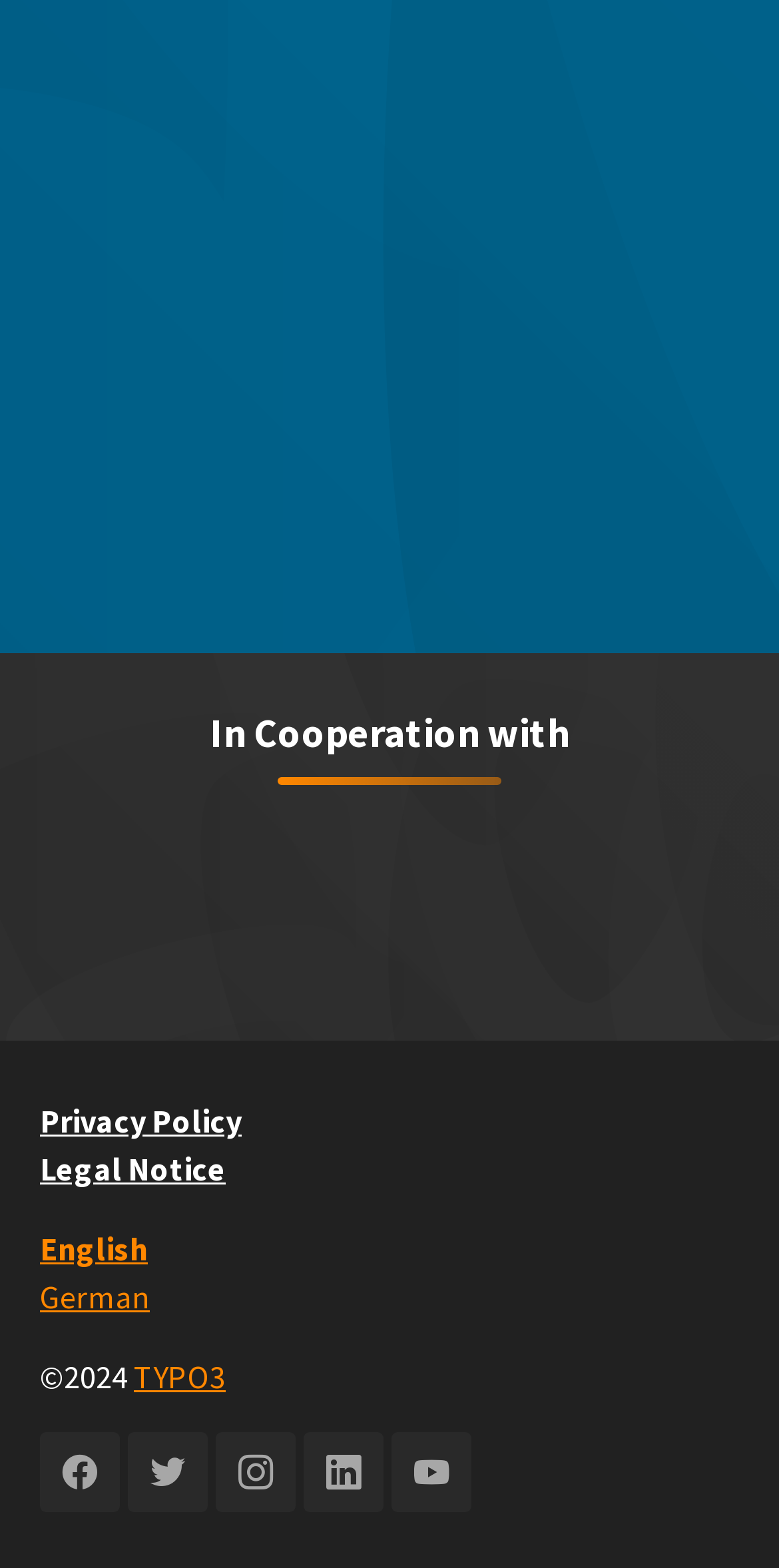What is the copyright year?
Answer the question with a thorough and detailed explanation.

I found the StaticText '2024' at the bottom of the webpage, which is preceded by the copyright symbol, indicating that the copyright year is 2024.